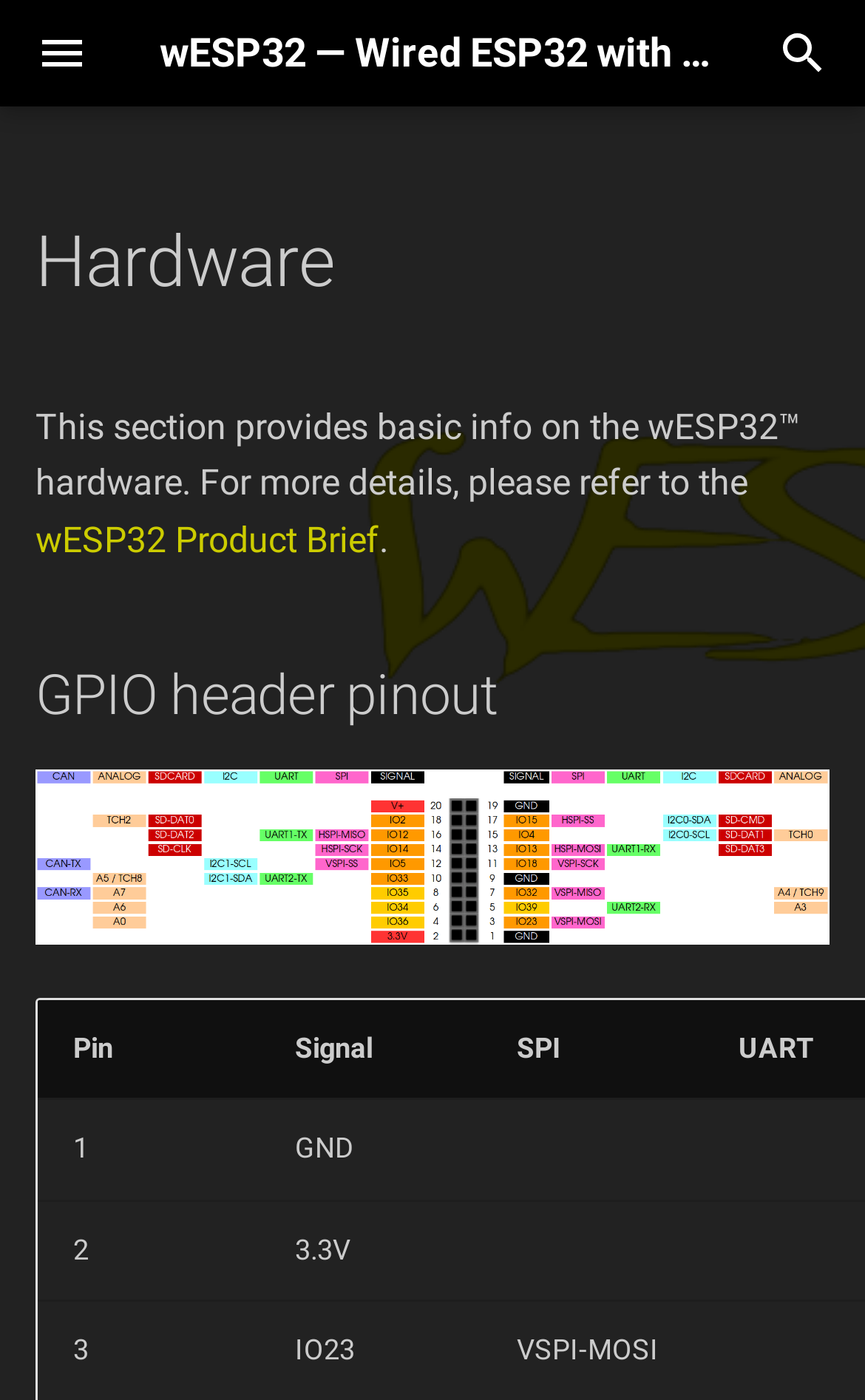Please provide a comprehensive answer to the question based on the screenshot: What is the purpose of the 'Search' textbox?

The 'Search' textbox is located in the header section of the webpage, and it is likely used to search for specific information or products on the website.